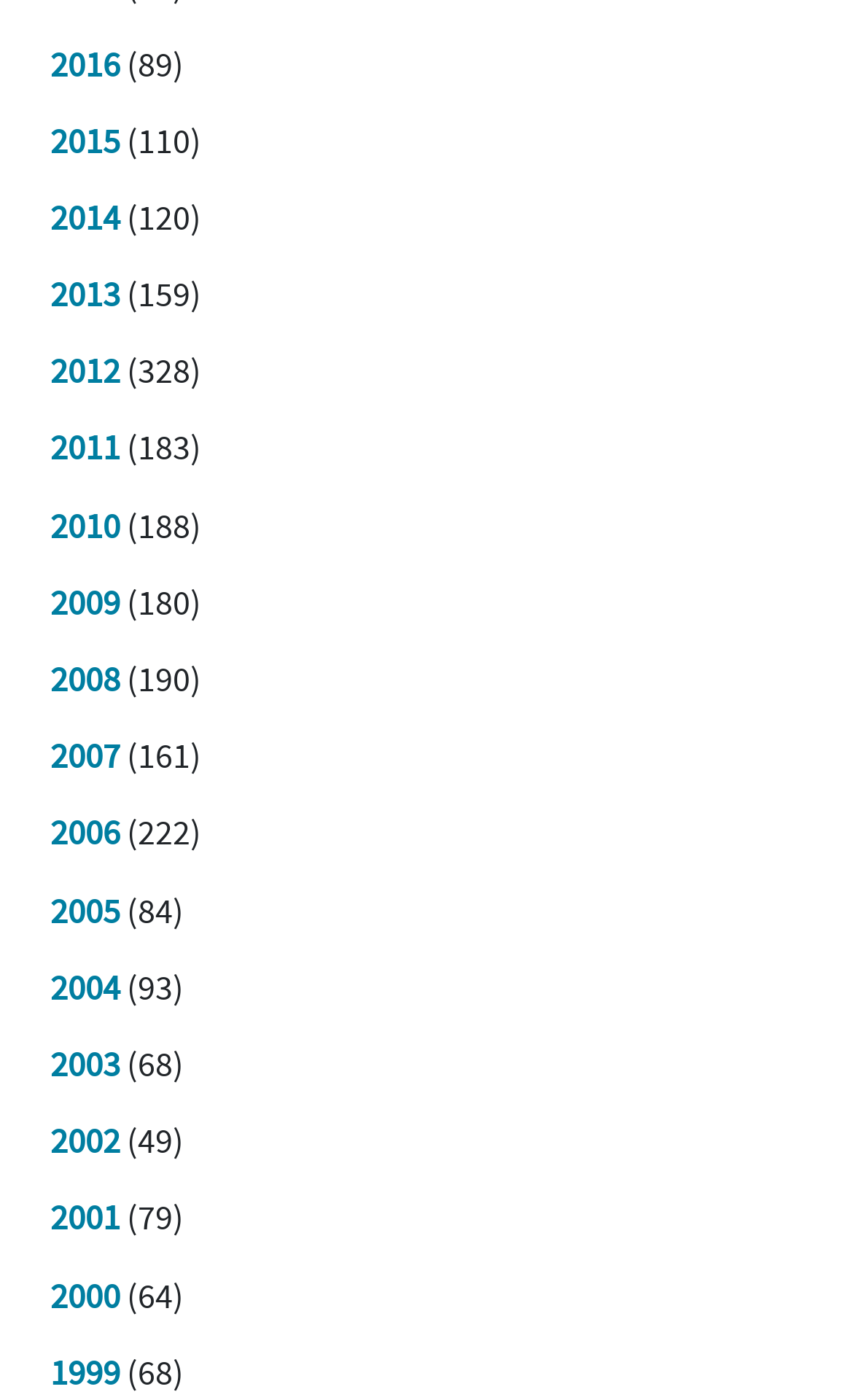What is the difference between the numbers of 2015 and 2014?
Provide a thorough and detailed answer to the question.

By examining the StaticText elements, I found that the number corresponding to 2015 is 110, and the number corresponding to 2014 is 120. The difference between these two numbers is 10.